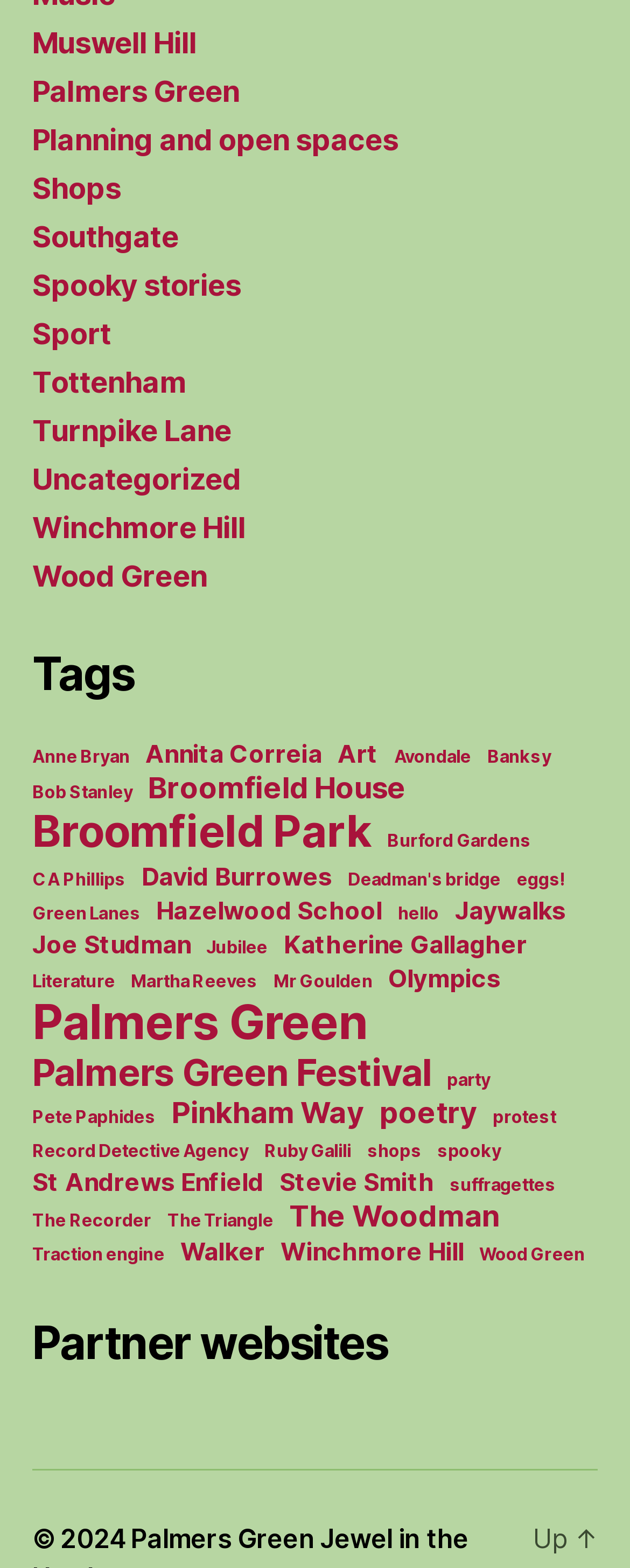Provide your answer in one word or a succinct phrase for the question: 
What is the purpose of the 'Up' link?

To go up